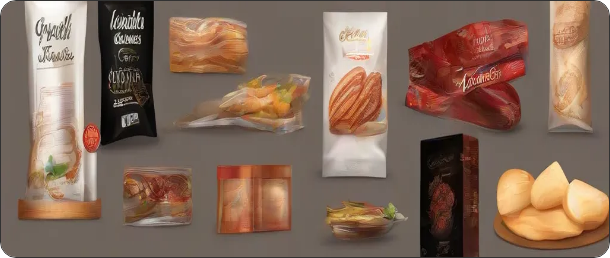Elaborate on all the key elements and details present in the image.

The image showcases a vibrant and appealing assortment of gourmet food products prominently featured in elegant packaging. Highlighting exquisite culinary offerings, the array includes a variety of beautifully designed bags and boxes that suggest both premium quality and unique flavors. 

On the left, a transparent bag reveals colorful organic snacks, hinting at freshness and health-conscious options. Adjacent to it, a sleek, dark package labeled "Levendula Gourmandes" captures the eye, implying a rich, gourmet experience, possibly featuring delightful, artisanal treats. Moving to the center, a striking white pouch stands out, likely containing high-quality gourmet cookies or pastries, exuding a sense of indulgence.

The rich textures and colors of the products suggest a blend of traditional and modern culinary artistry, designed to attract food enthusiasts and culinary connoisseurs. Overall, this visual display encapsulates the rising trend of gourmet food in online marketplaces, reflecting the growing demand for unique and high-quality culinary experiences.